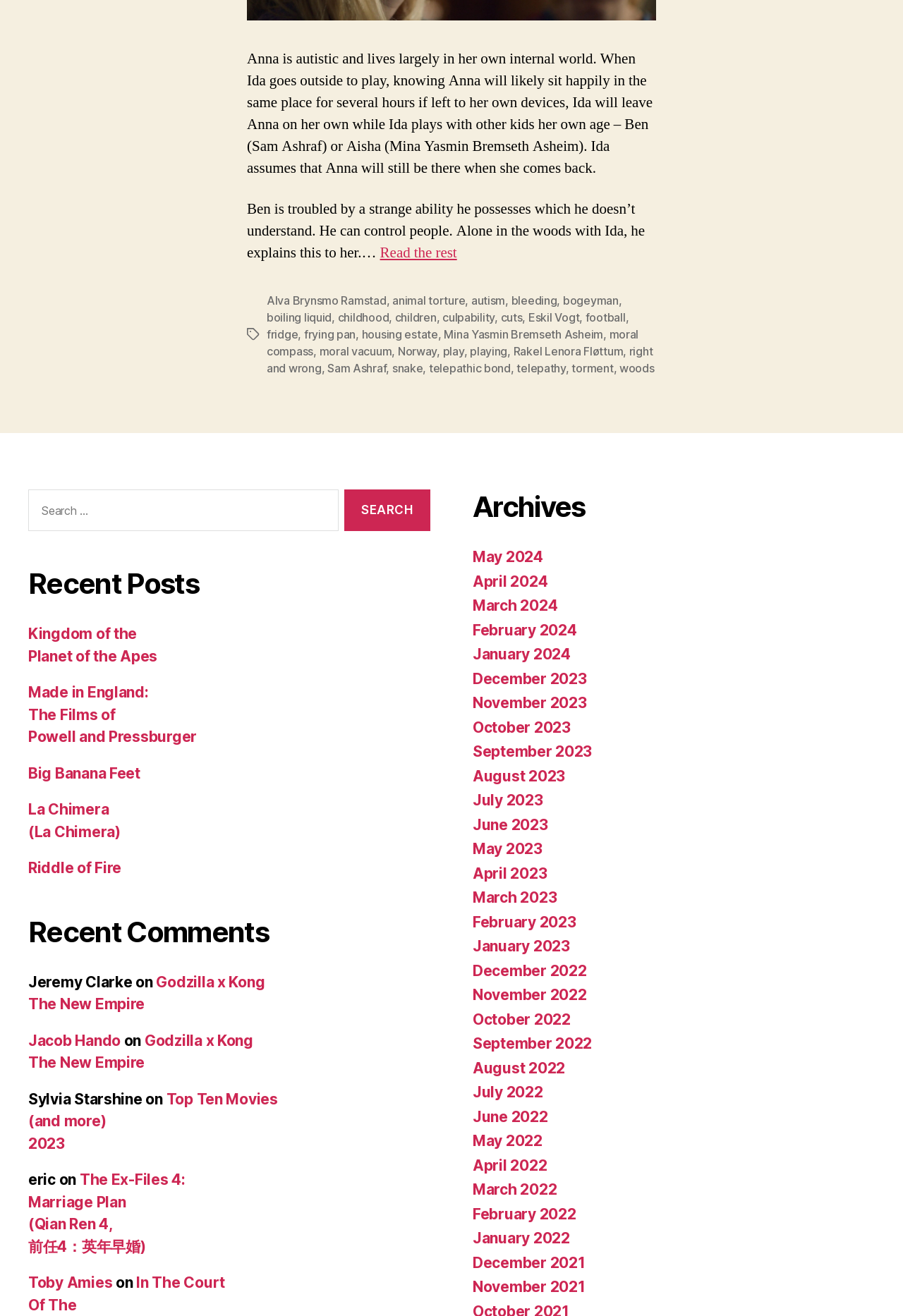Please give a short response to the question using one word or a phrase:
How many tags are associated with the article?

20